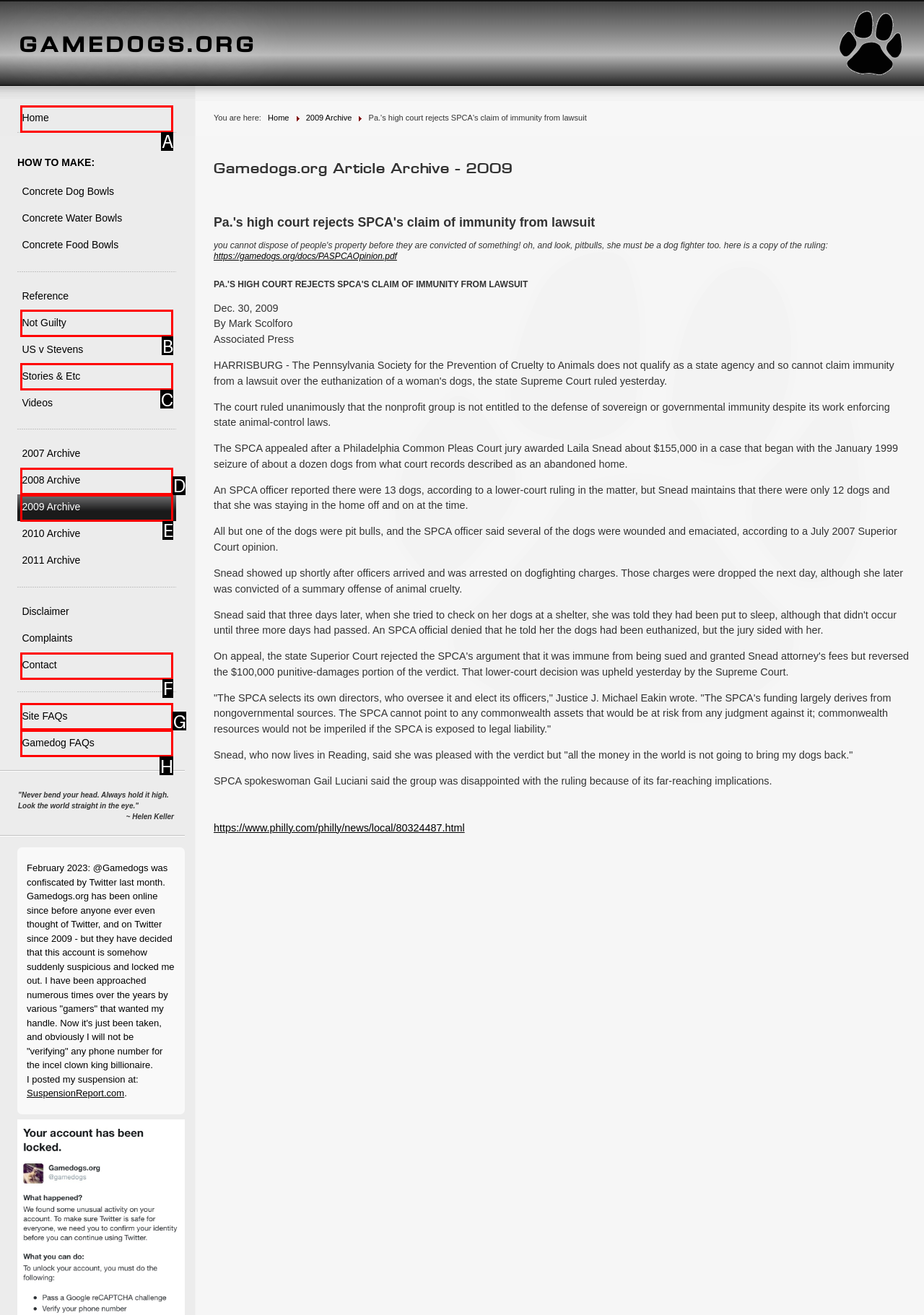Examine the description: Contact and indicate the best matching option by providing its letter directly from the choices.

F